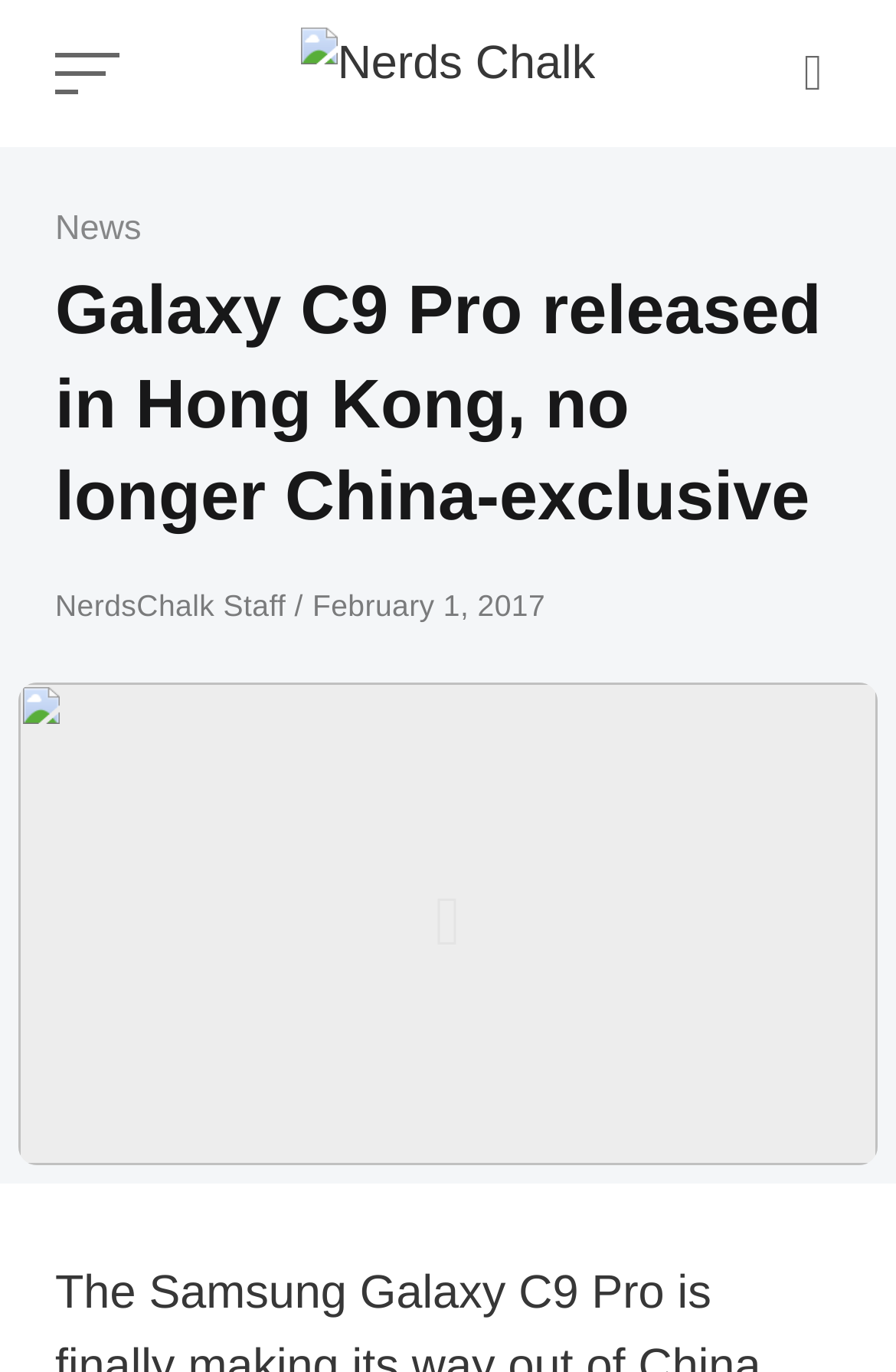Use a single word or phrase to answer the question:
What is the category of the article?

News